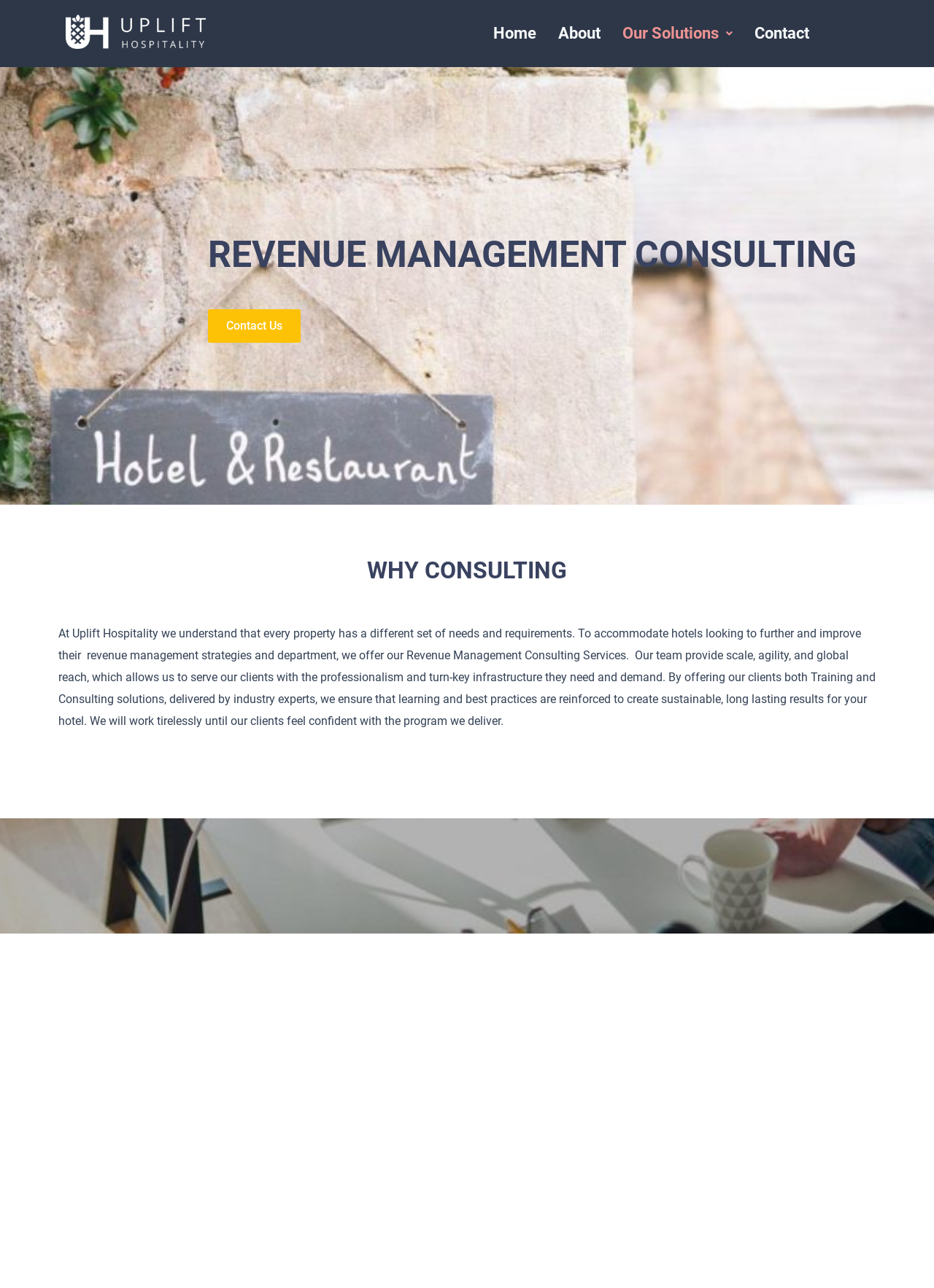Please determine the bounding box coordinates for the element with the description: "Contact Us".

[0.222, 0.24, 0.322, 0.266]